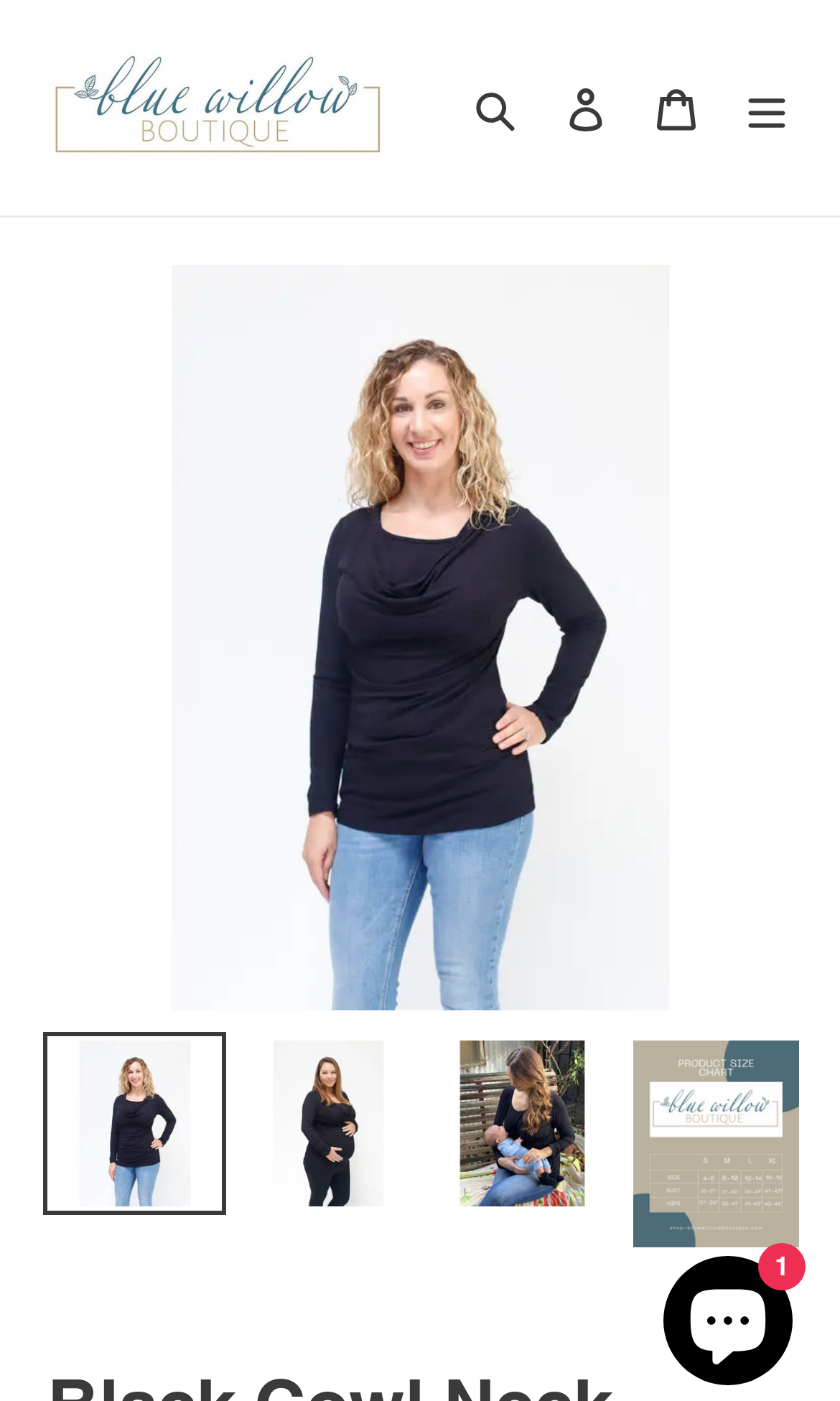Please identify the bounding box coordinates of the element I need to click to follow this instruction: "View the cart".

[0.751, 0.044, 0.859, 0.109]